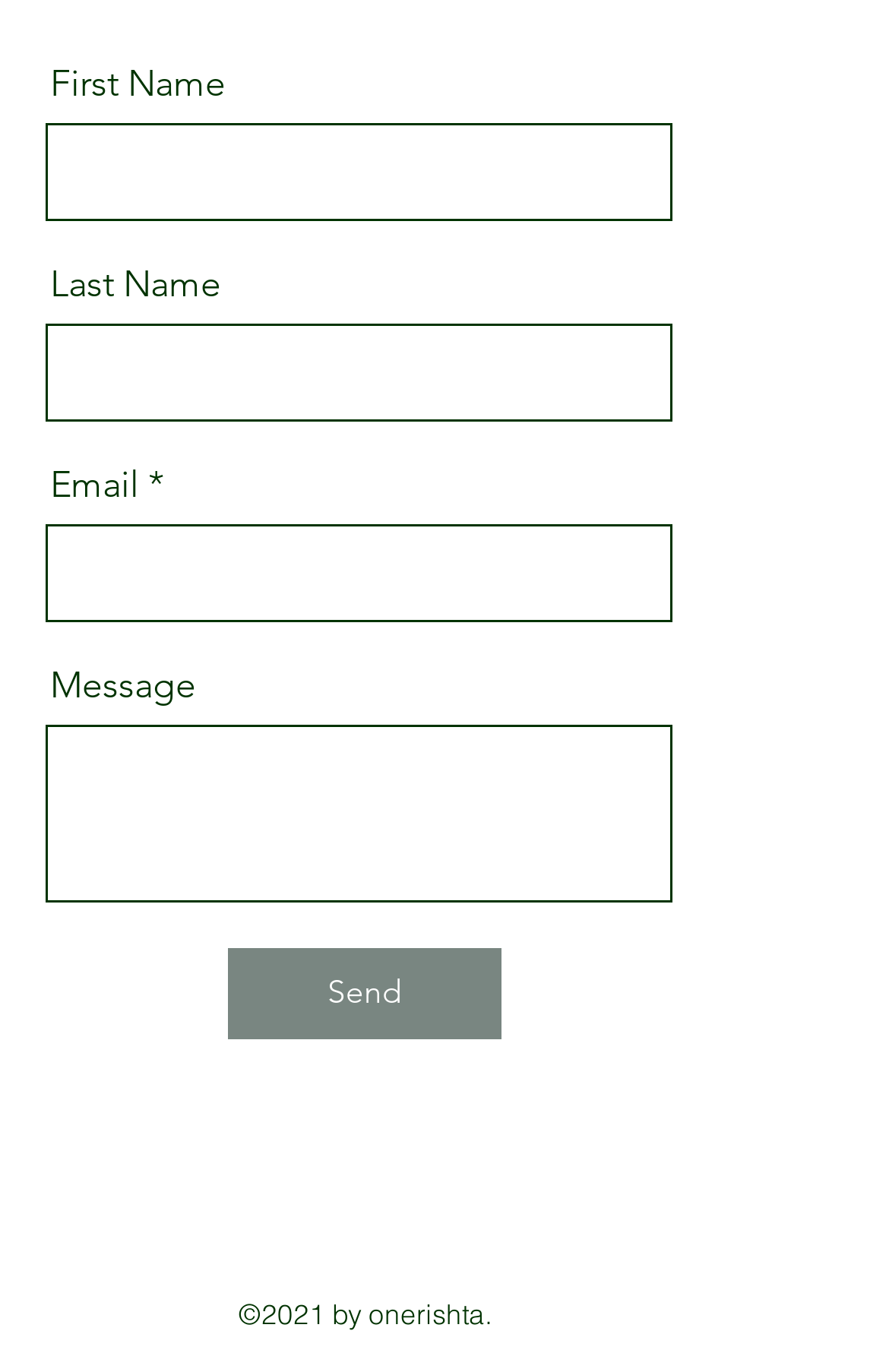Please locate the bounding box coordinates of the element that needs to be clicked to achieve the following instruction: "Enter first name". The coordinates should be four float numbers between 0 and 1, i.e., [left, top, right, bottom].

[0.051, 0.089, 0.756, 0.161]